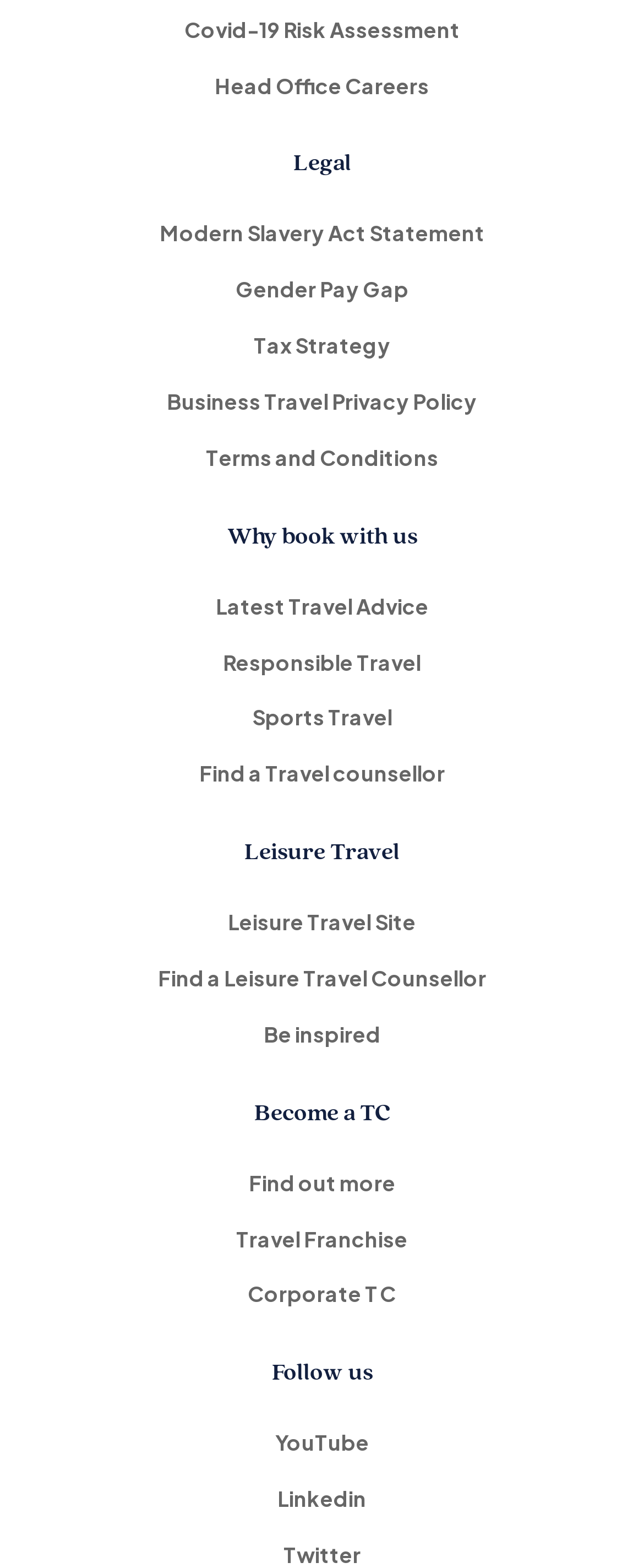What is the last link under the 'Follow us' heading?
Please provide a single word or phrase answer based on the image.

Linkedin